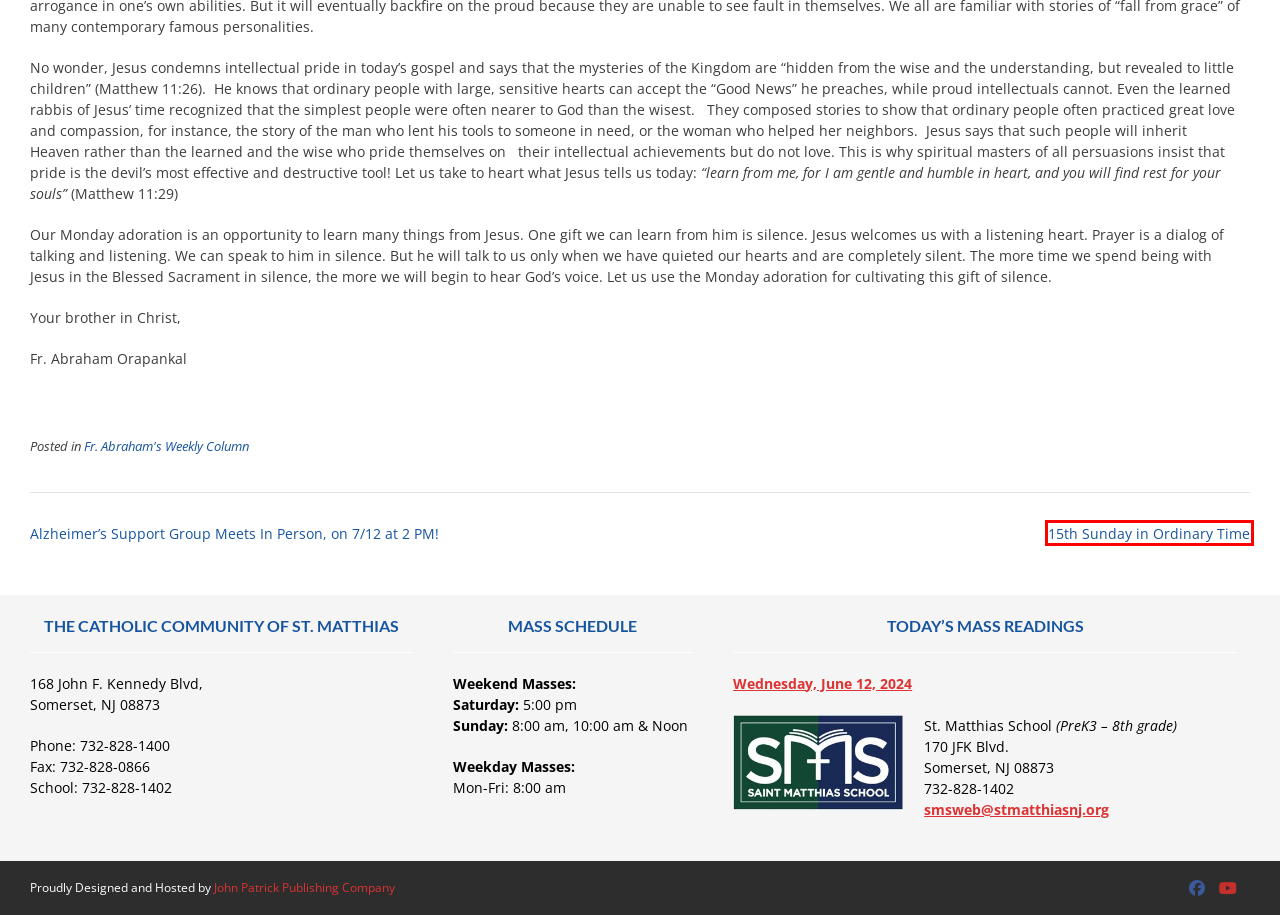Given a screenshot of a webpage with a red bounding box around an element, choose the most appropriate webpage description for the new page displayed after clicking the element within the bounding box. Here are the candidates:
A. Alzheimer’s Support Group Meets In Person, on 7/12 at 2 PM! – The Catholic Community of St. Matthias
B. Nathalie Godet – The Catholic Community of St. Matthias
C. Fr. Abraham’s Weekly Column – The Catholic Community of St. Matthias
D. Confirmation – The Catholic Community of St. Matthias
E. John Patrick Publishing Company – is the premier church bulletin company serving the Catholic Church
F. 15th Sunday in Ordinary Time – The Catholic Community of St. Matthias
G. Daily Bible Reading - June 12, 2024 | USCCB
H. The Catholic Community of St. Matthias – 168 John F. Kennedy Boulevard Somerset, NJ 08873

F